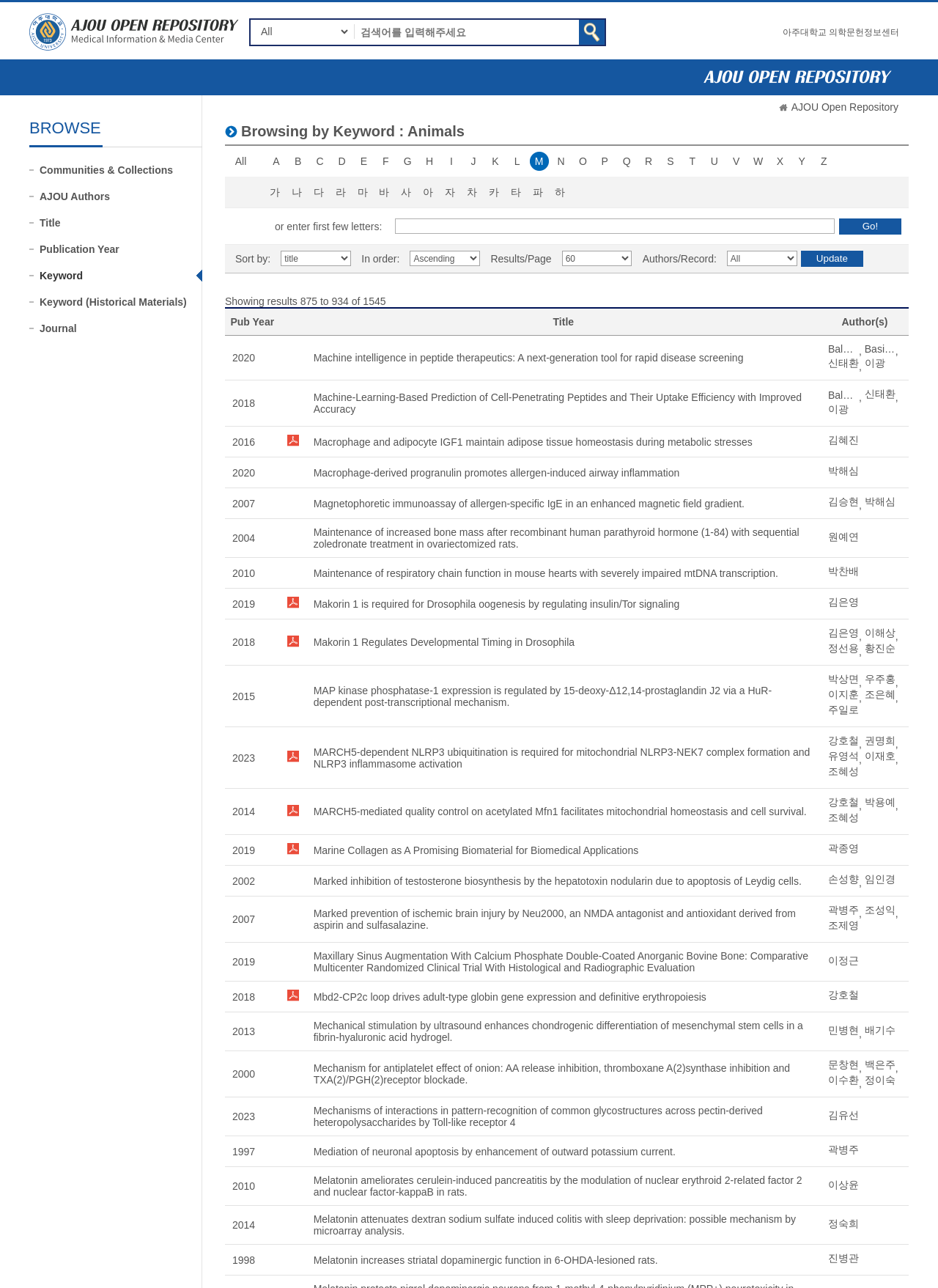Locate the bounding box coordinates of the clickable area to execute the instruction: "Go to the next page". Provide the coordinates as four float numbers between 0 and 1, represented as [left, top, right, bottom].

[0.895, 0.17, 0.961, 0.182]